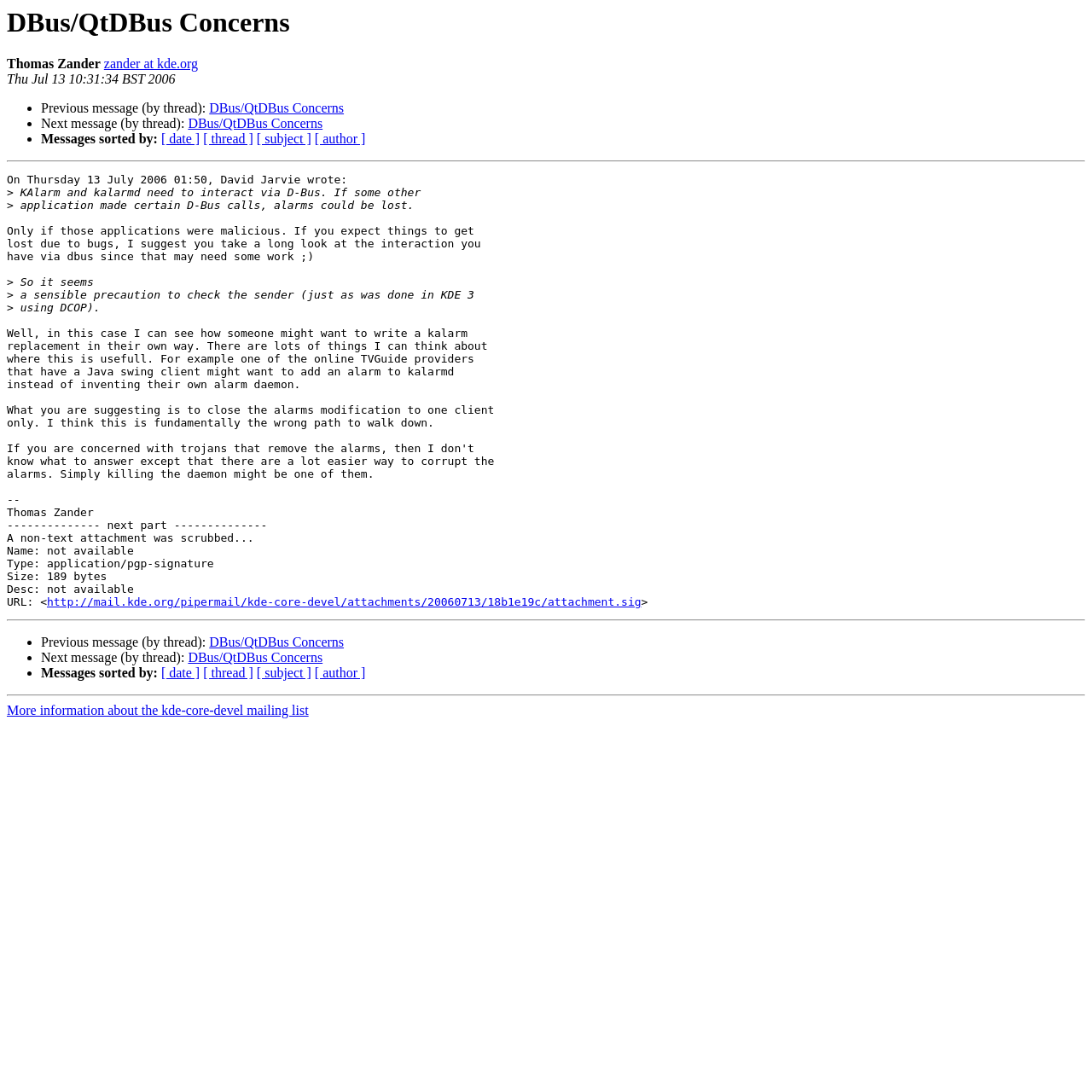Please provide the bounding box coordinates for the element that needs to be clicked to perform the instruction: "View previous message". The coordinates must consist of four float numbers between 0 and 1, formatted as [left, top, right, bottom].

[0.192, 0.093, 0.315, 0.106]